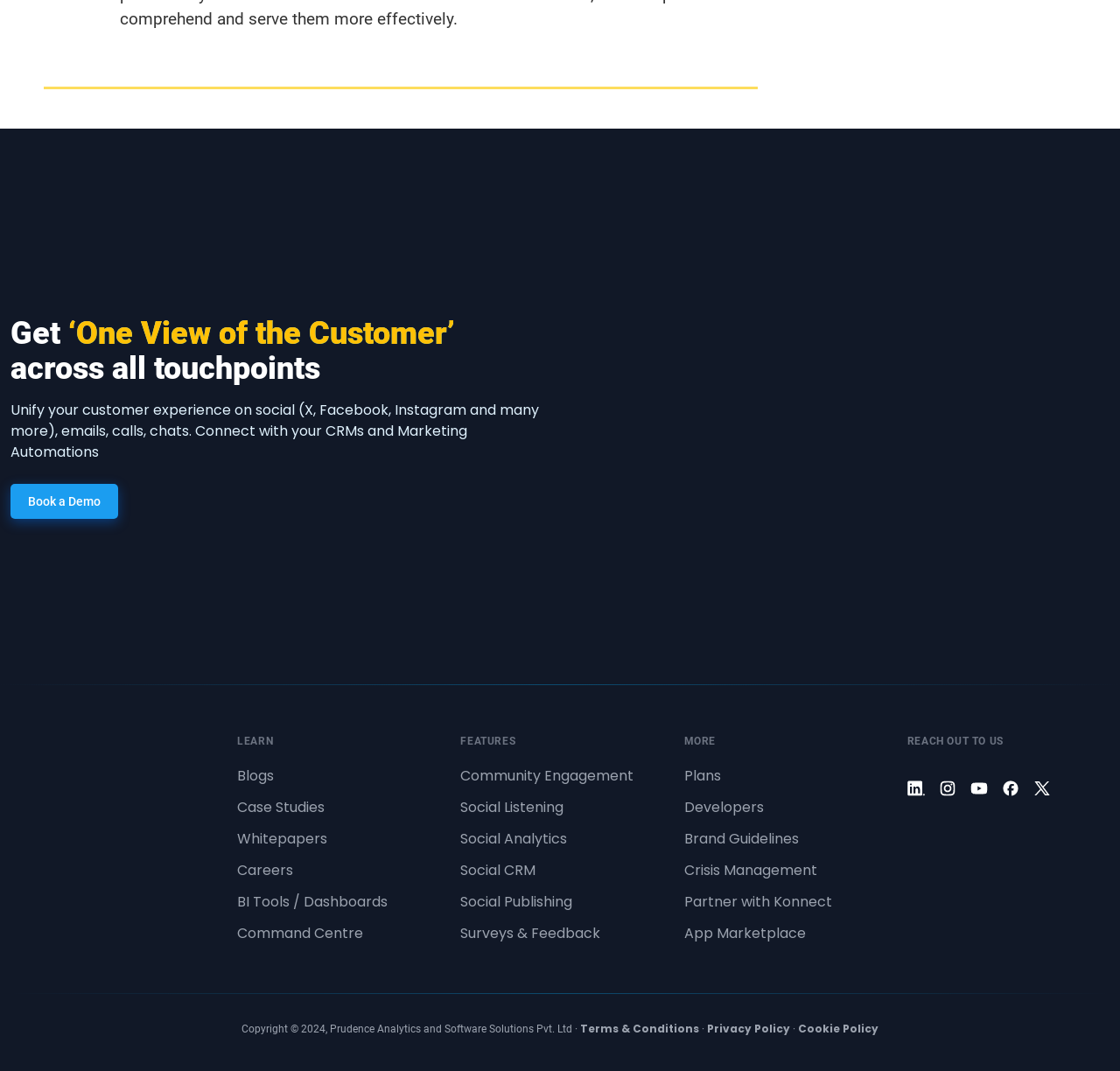Locate the UI element described as follows: "Careers". Return the bounding box coordinates as four float numbers between 0 and 1 in the order [left, top, right, bottom].

[0.212, 0.803, 0.392, 0.823]